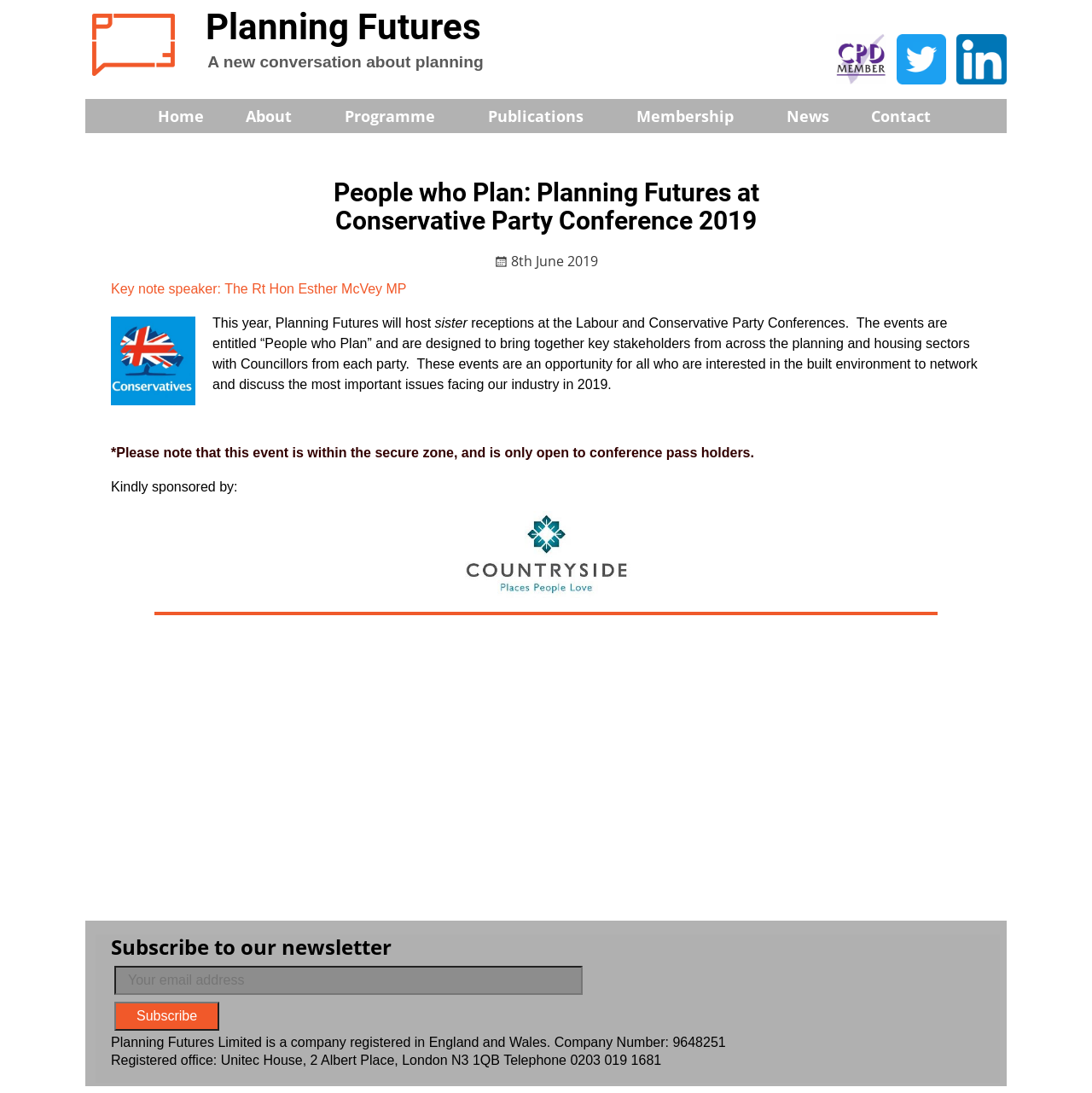Provide your answer to the question using just one word or phrase: Who is the keynote speaker at the event?

The Rt Hon Esther McVey MP